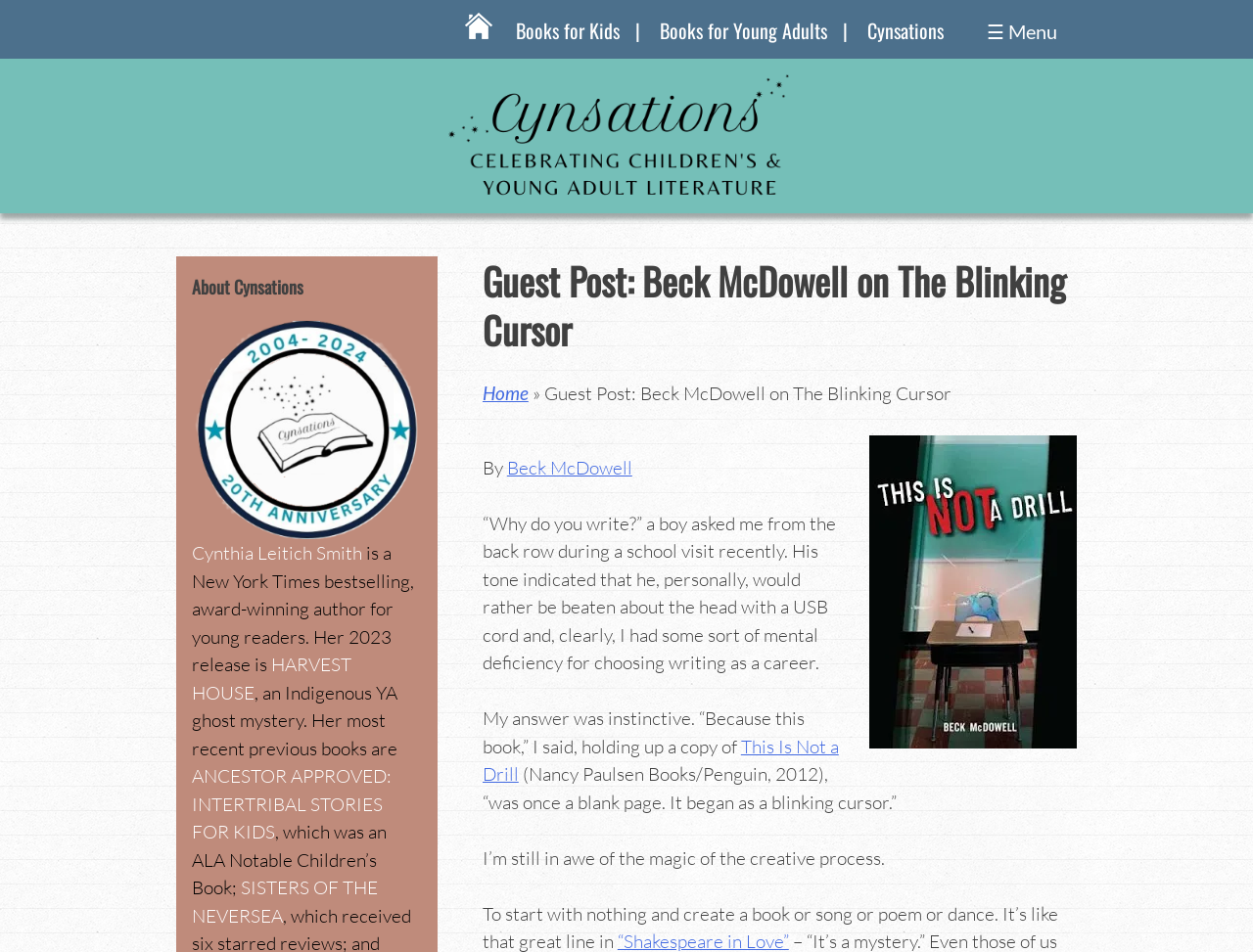Identify the bounding box coordinates of the clickable region necessary to fulfill the following instruction: "Visit Books for Kids page". The bounding box coordinates should be four float numbers between 0 and 1, i.e., [left, top, right, bottom].

[0.412, 0.005, 0.511, 0.059]